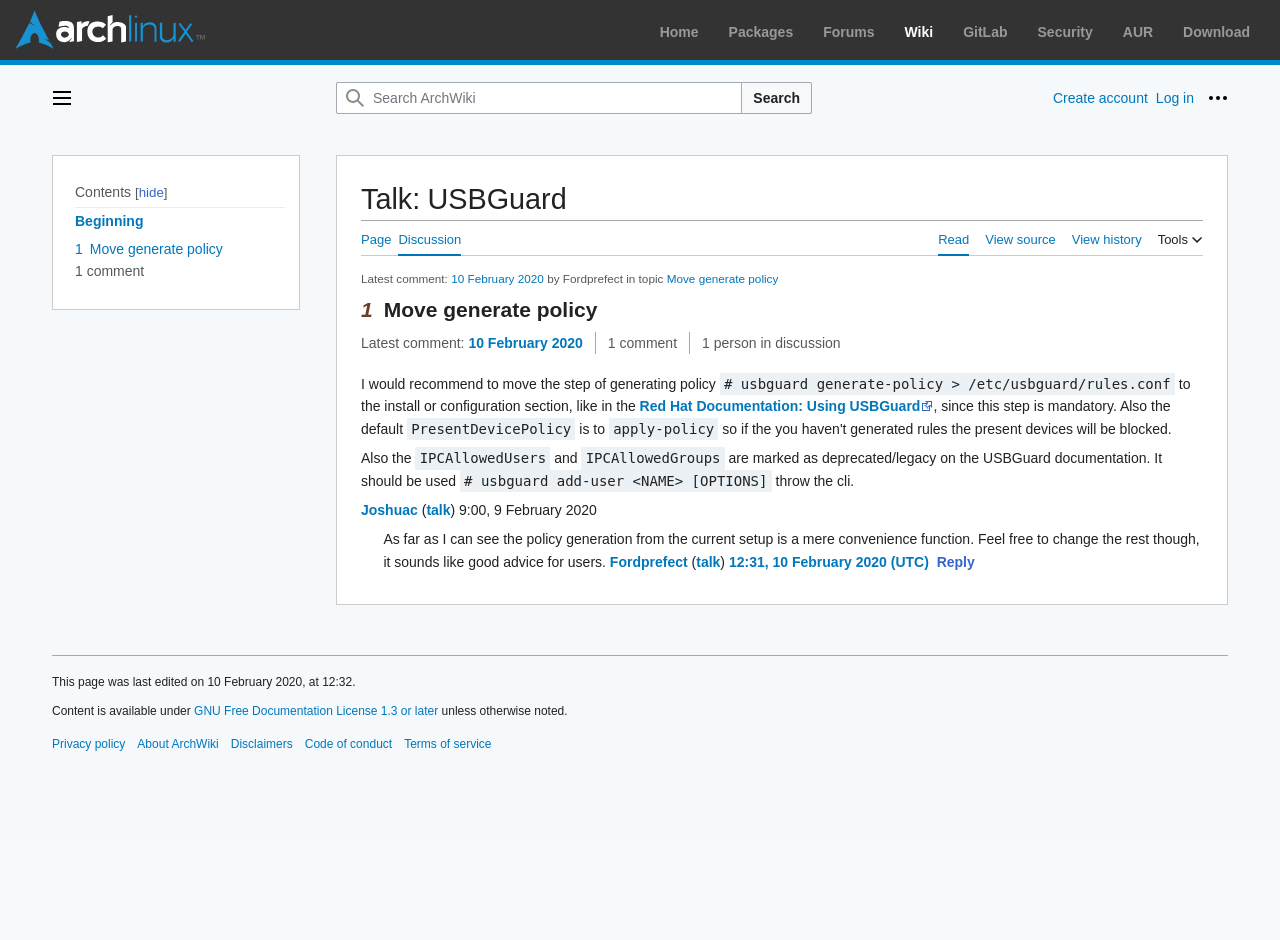Please identify the bounding box coordinates of the element's region that I should click in order to complete the following instruction: "Go to Home page". The bounding box coordinates consist of four float numbers between 0 and 1, i.e., [left, top, right, bottom].

[0.515, 0.026, 0.546, 0.043]